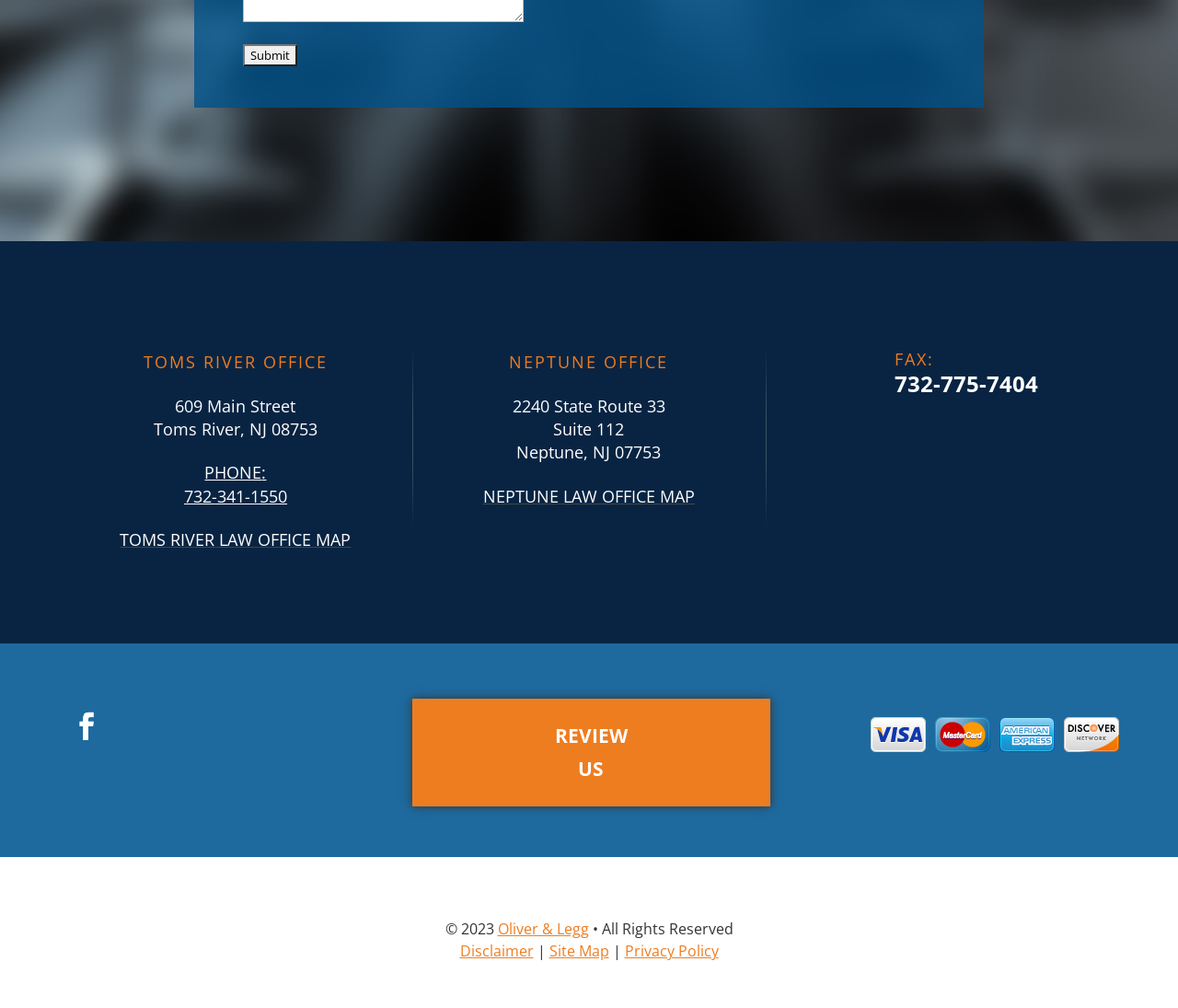What is the copyright year?
Refer to the image and answer the question using a single word or phrase.

2023